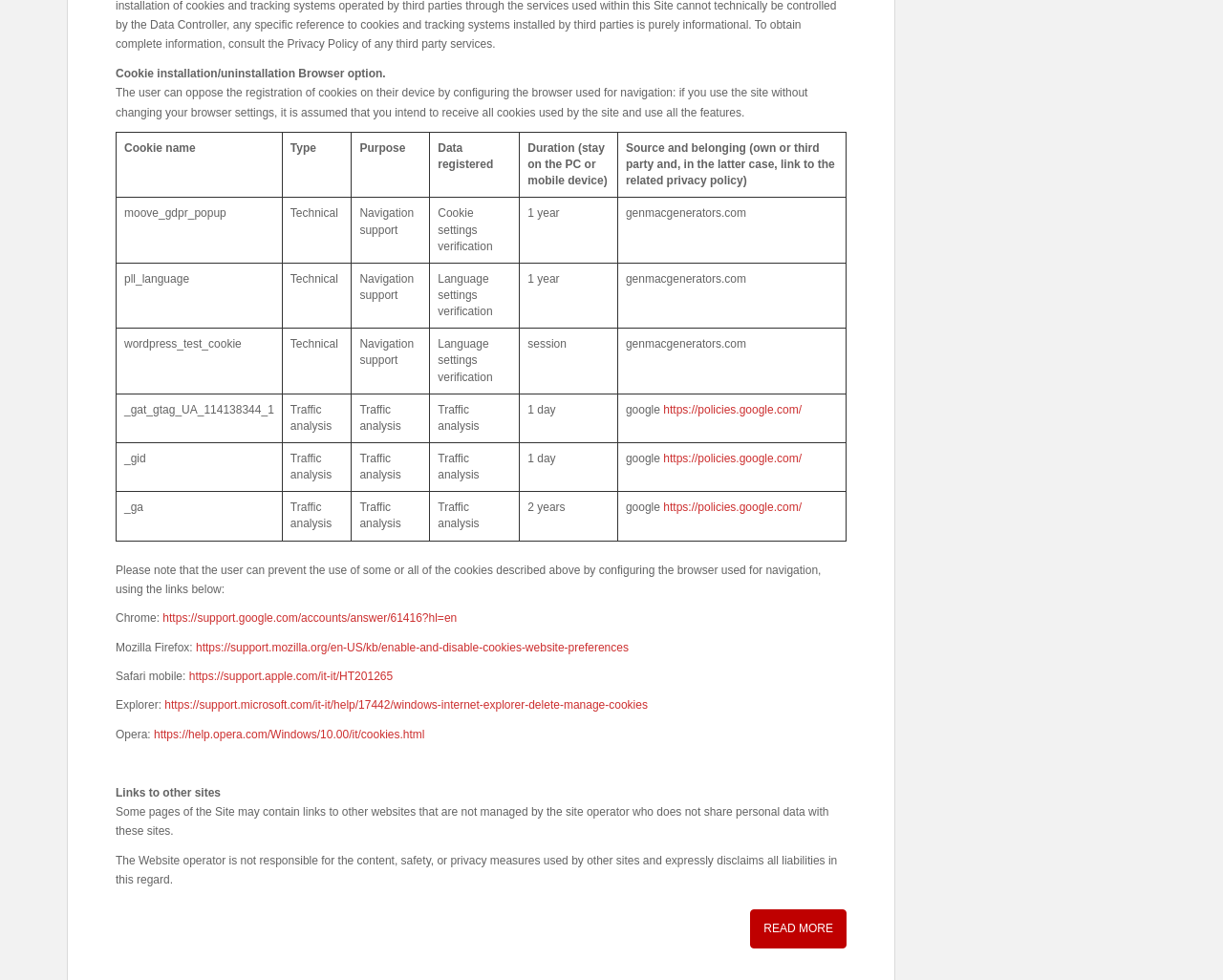Find the bounding box coordinates of the clickable area that will achieve the following instruction: "Click the link to configure Safari mobile browser settings".

[0.154, 0.683, 0.321, 0.697]